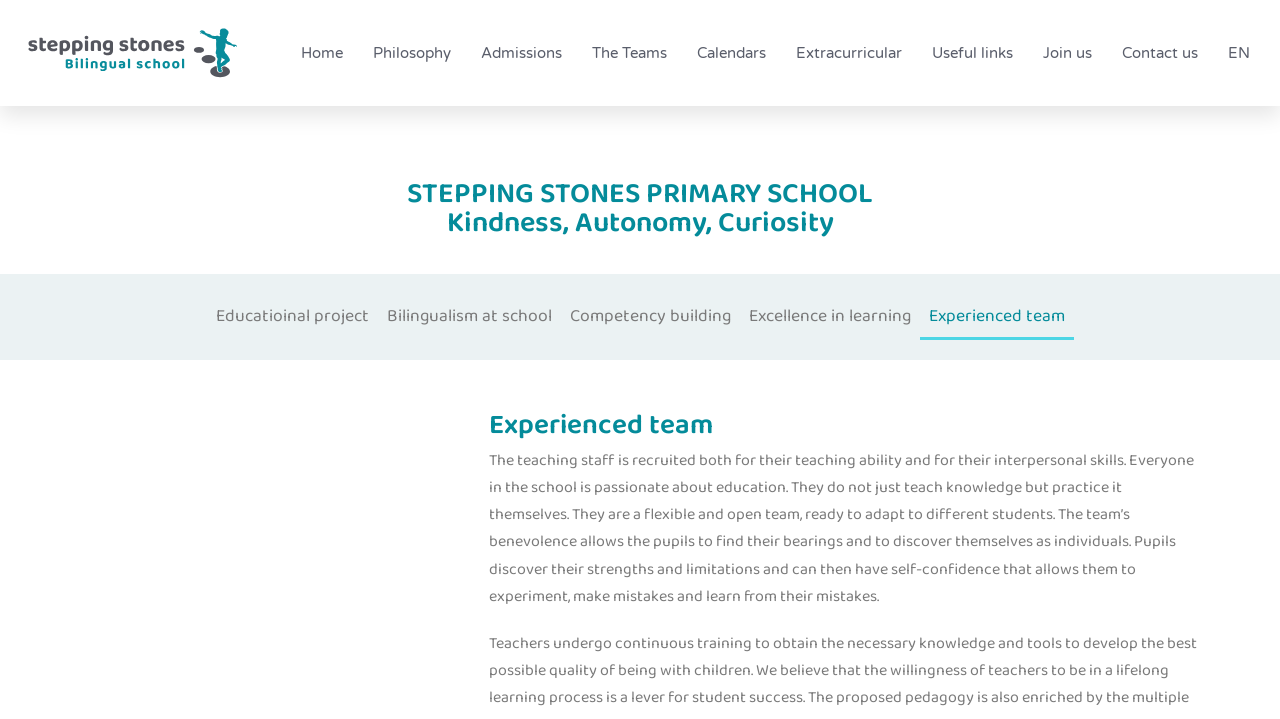Using the image as a reference, answer the following question in as much detail as possible:
What are the three values of the school?

The three values of the school are listed below the school name, in the static text element that reads 'Kindness, Autonomy, Curiosity'.